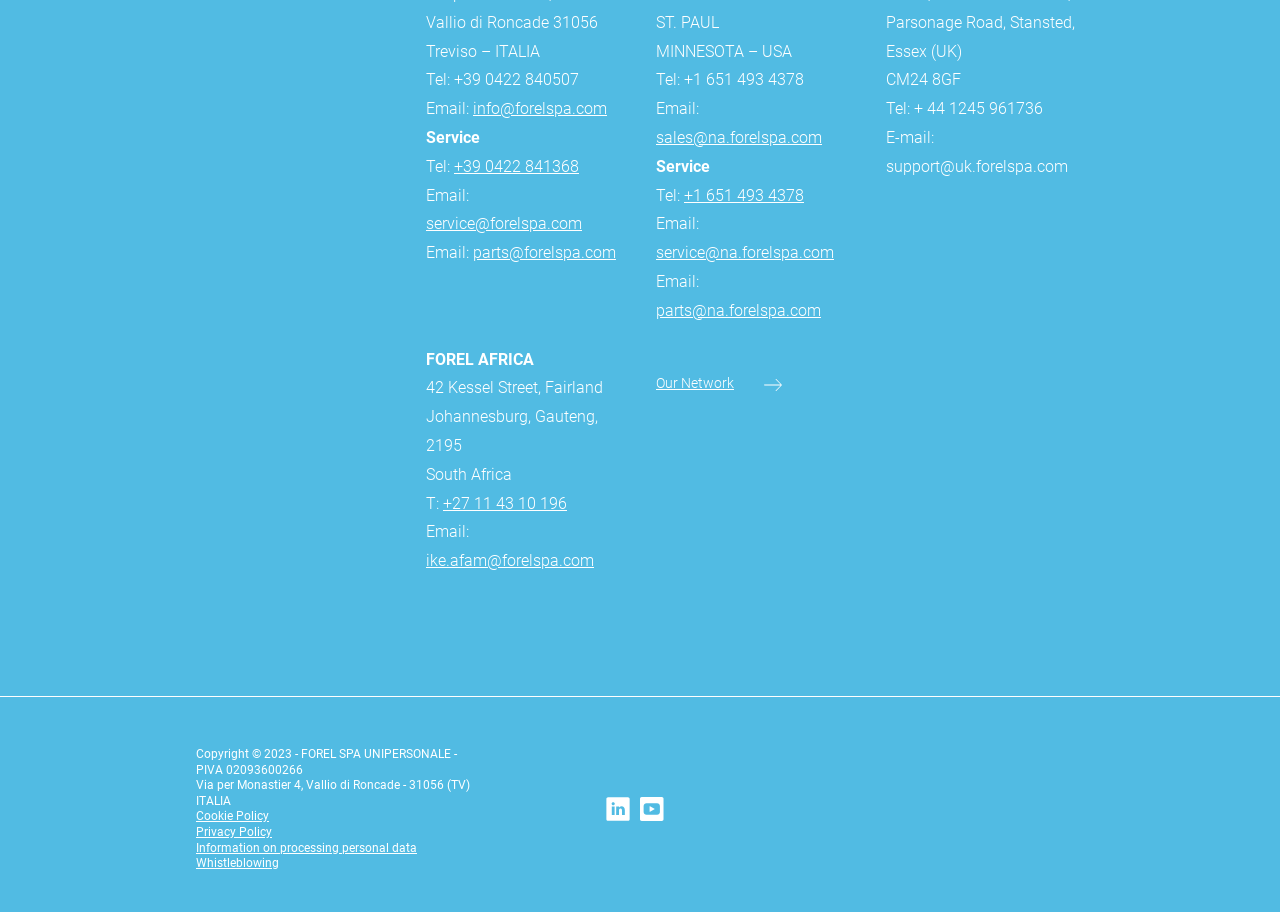Please find the bounding box coordinates for the clickable element needed to perform this instruction: "Go to 'Internet Services'".

None